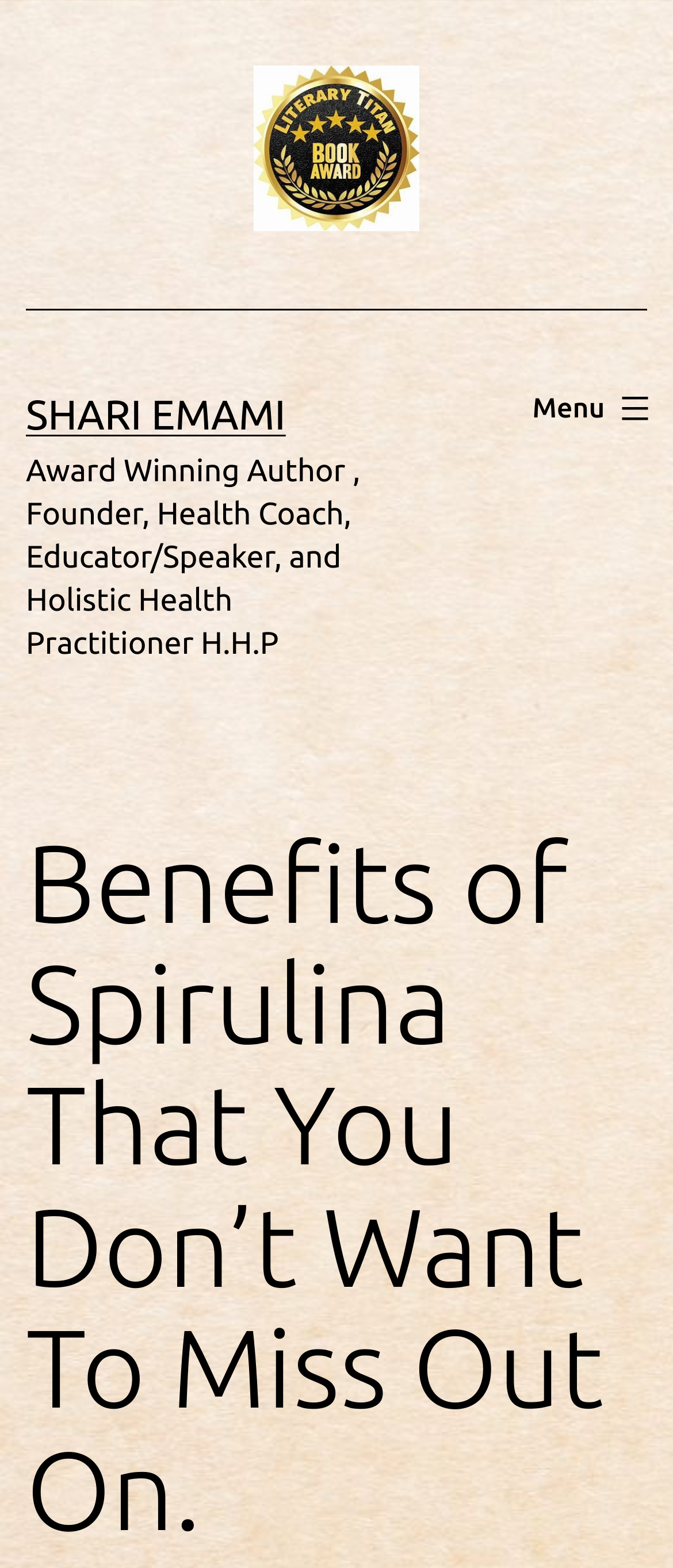Please provide a comprehensive response to the question based on the details in the image: What is the name of the author?

The author's name can be determined by looking at the link element with the text 'Shari Emami' and the image element with the same text. These elements indicate that the author's name is Shari Emami.